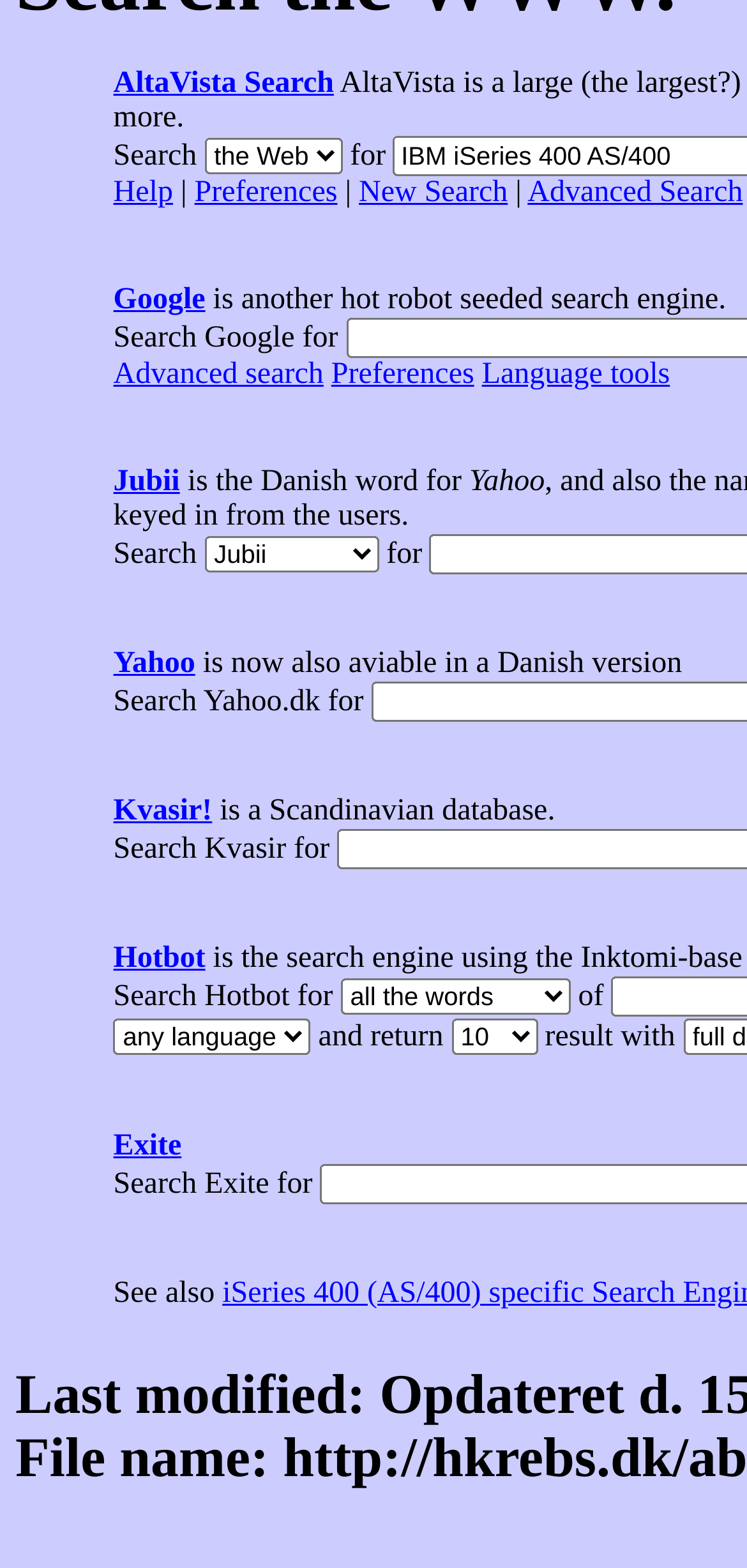Give a short answer using one word or phrase for the question:
How many comboboxes are there?

4